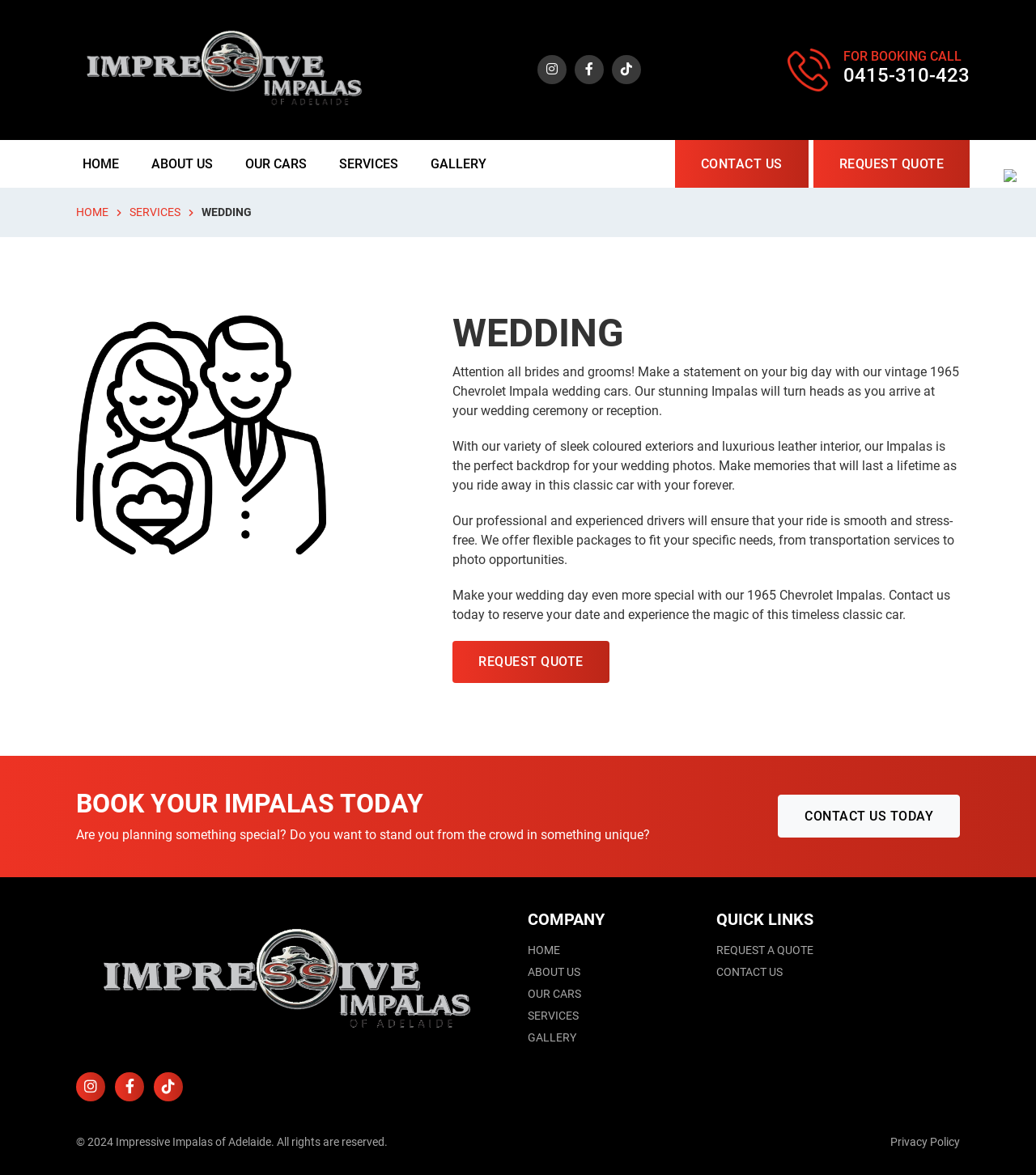Please identify the bounding box coordinates of the clickable region that I should interact with to perform the following instruction: "Read the privacy policy". The coordinates should be expressed as four float numbers between 0 and 1, i.e., [left, top, right, bottom].

[0.859, 0.966, 0.927, 0.977]